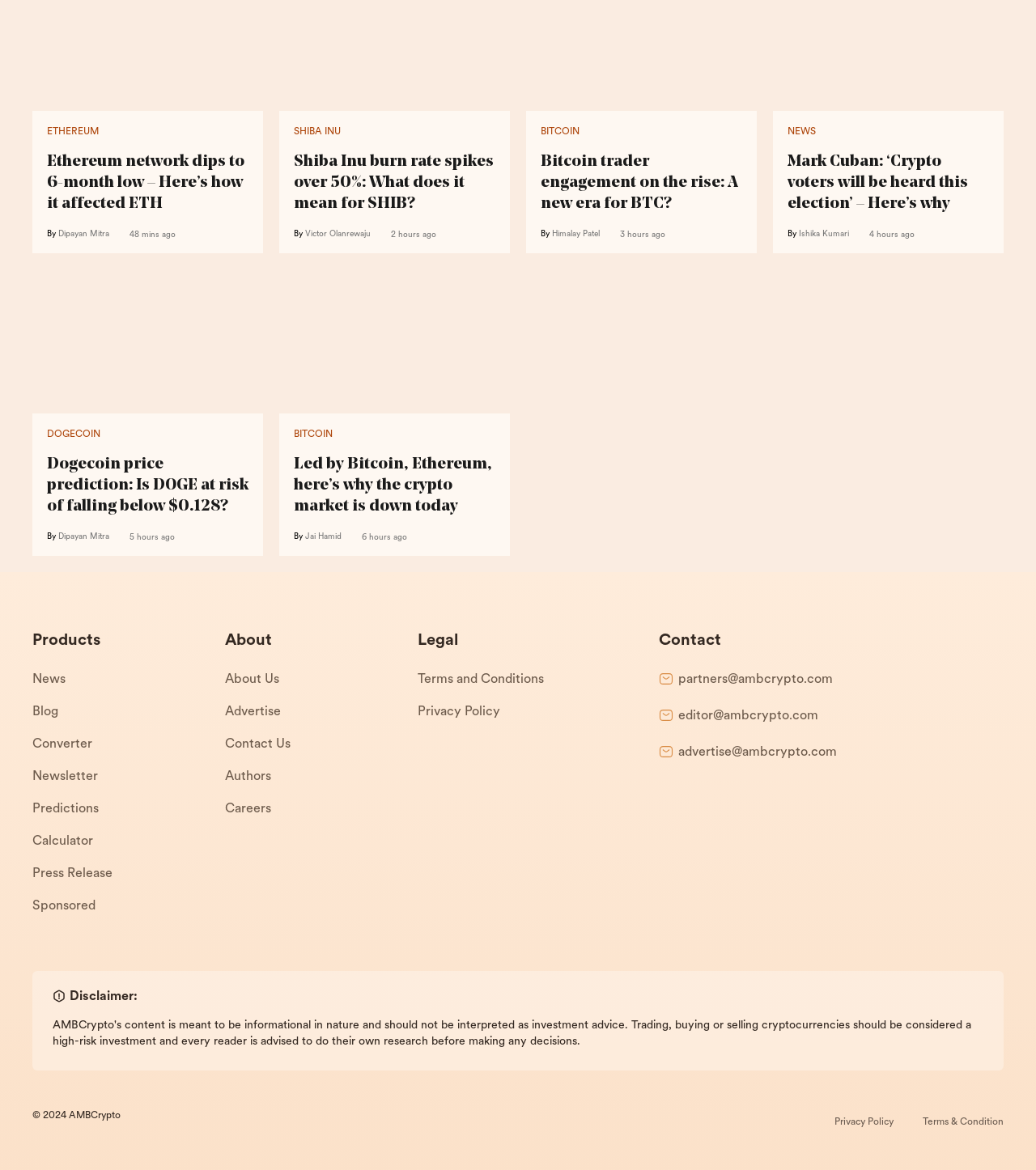How many hours ago was the second news article published?
Based on the image, provide a one-word or brief-phrase response.

2 hours